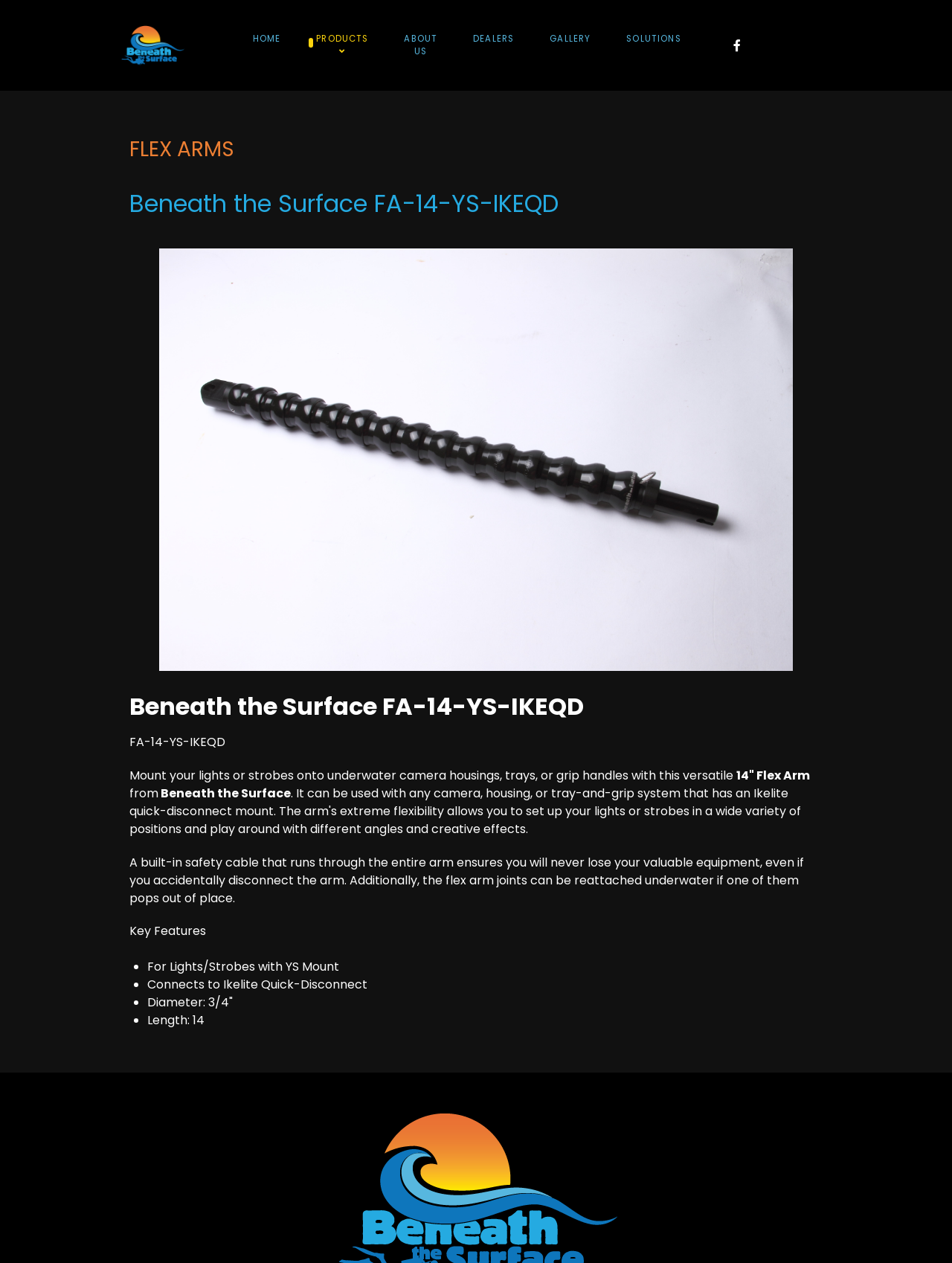Specify the bounding box coordinates (top-left x, top-left y, bottom-right x, bottom-right y) of the UI element in the screenshot that matches this description: About Us

[0.406, 0.02, 0.478, 0.052]